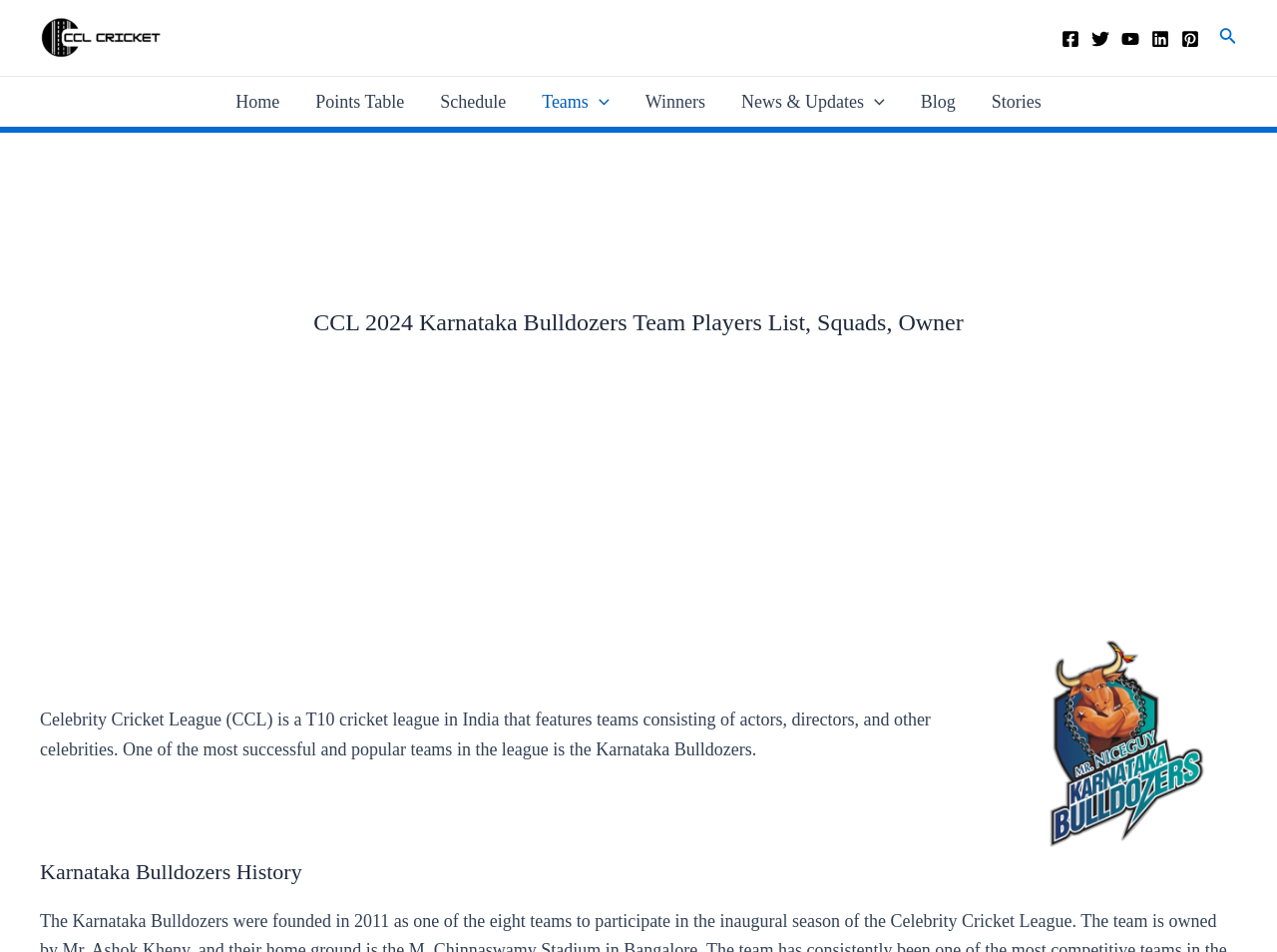Carefully examine the image and provide an in-depth answer to the question: What is the position of the 'Search icon link'?

I found this answer by looking at the bounding box coordinates of the 'Search icon link' element, which is [0.955, 0.026, 0.969, 0.053], indicating that it is located at the top right of the webpage.